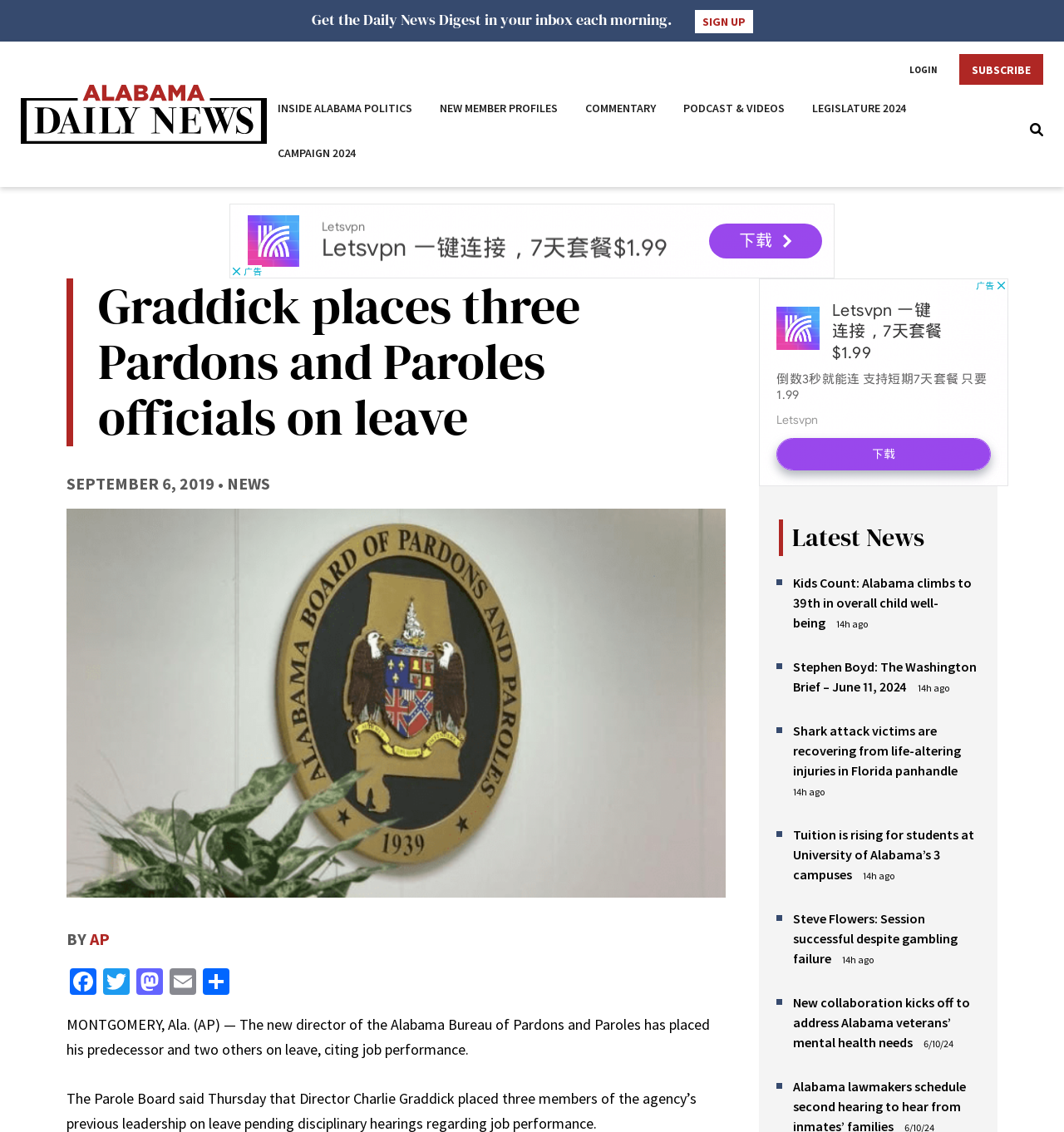Please identify the bounding box coordinates of the clickable area that will allow you to execute the instruction: "Subscribe to the newsletter".

[0.902, 0.048, 0.98, 0.075]